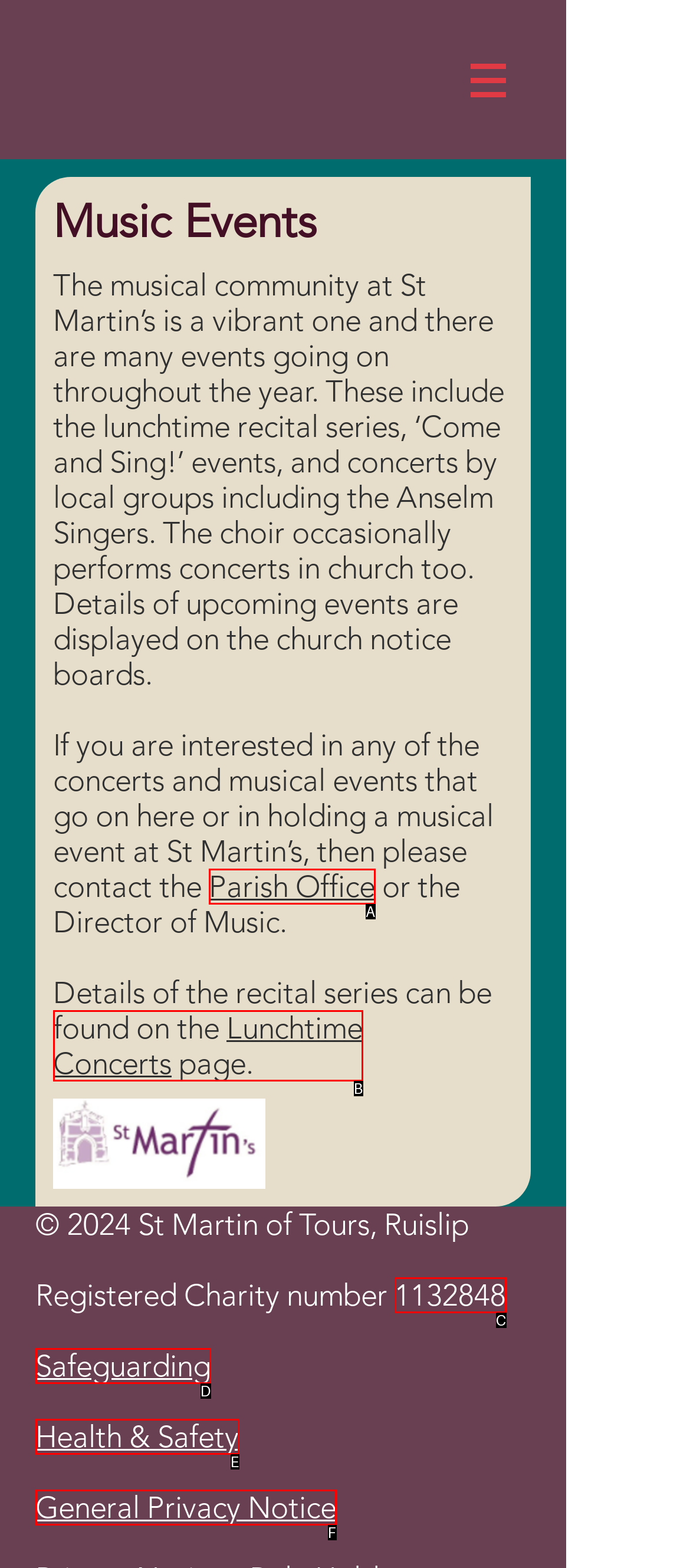Select the HTML element that matches the description: Health & Safety. Provide the letter of the chosen option as your answer.

E